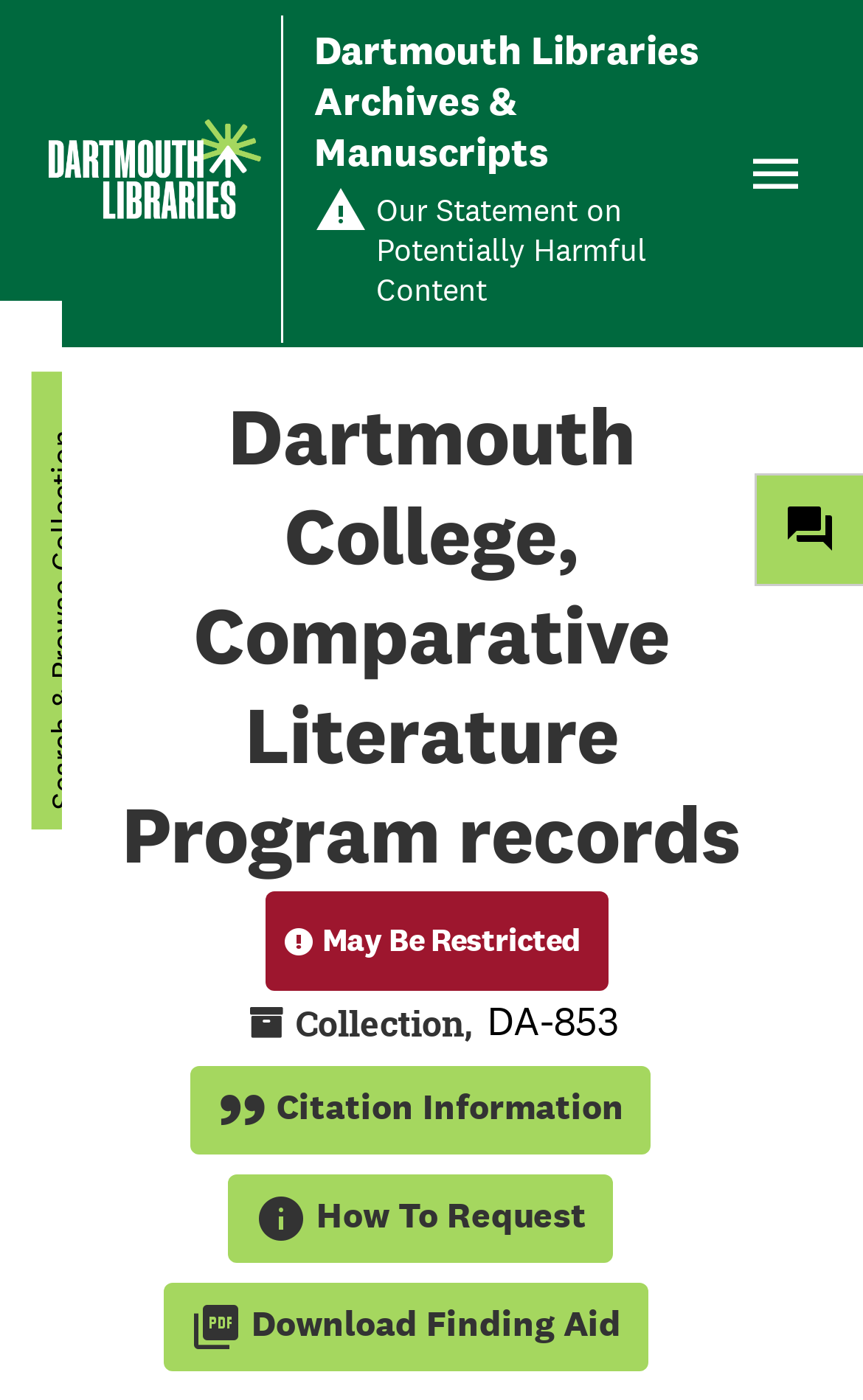Calculate the bounding box coordinates of the UI element given the description: "Search & Browse Collection".

[0.036, 0.265, 0.115, 0.592]